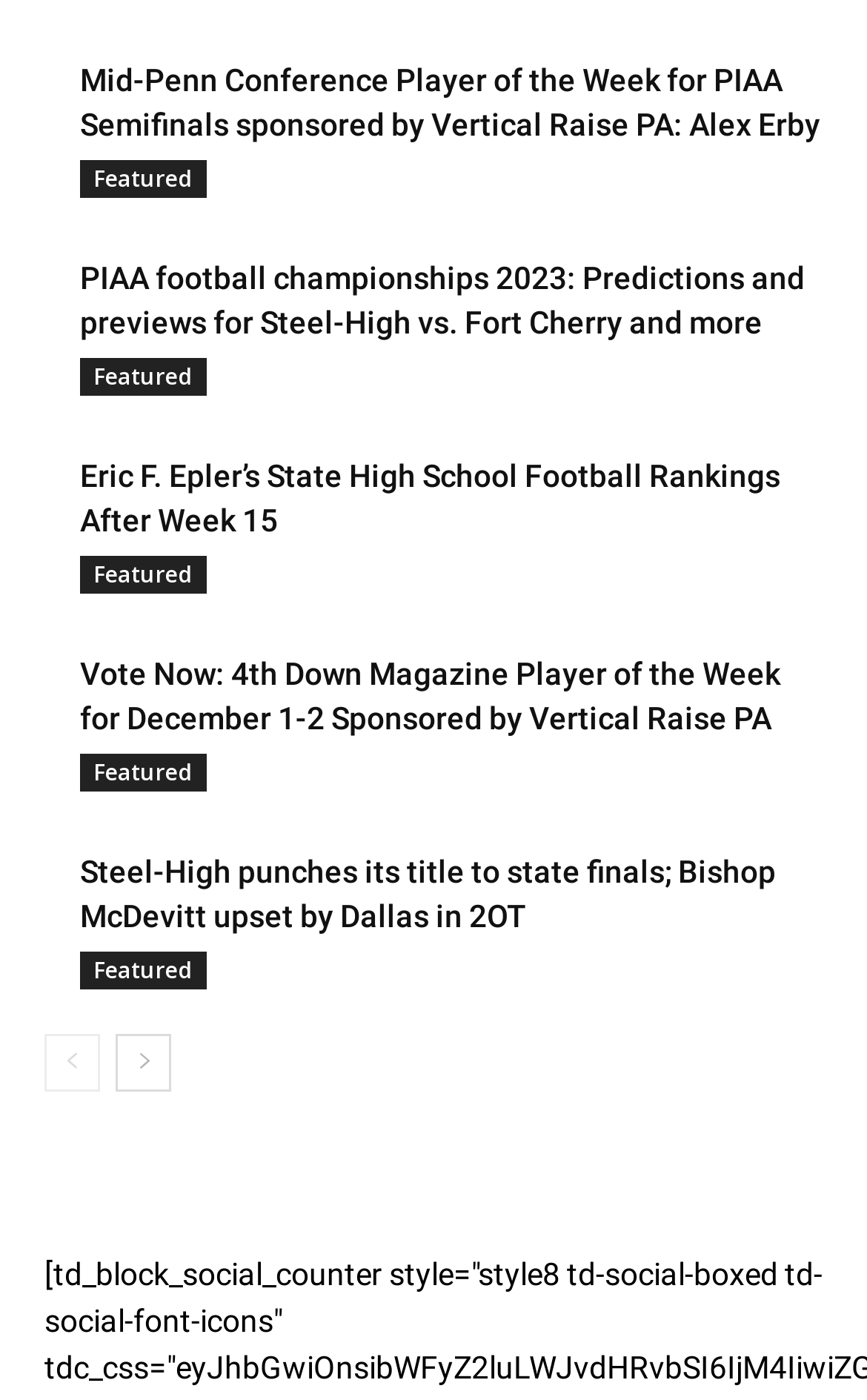Please answer the following question using a single word or phrase: 
How many pages are there in total?

At least 2